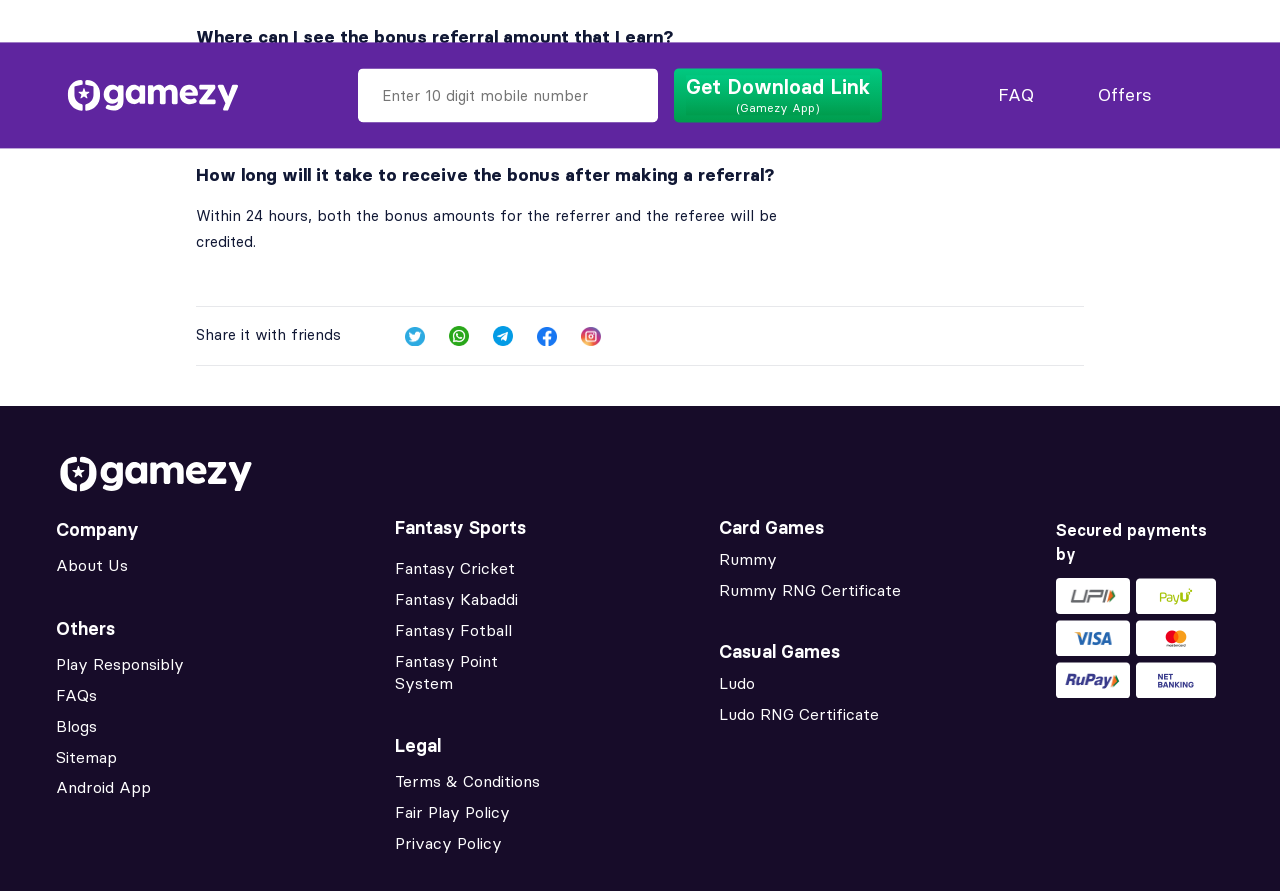Provide a one-word or one-phrase answer to the question:
What payment methods are accepted by Gamezy?

UPI, payU, Visa, Mastercard, Rupay, Net banking